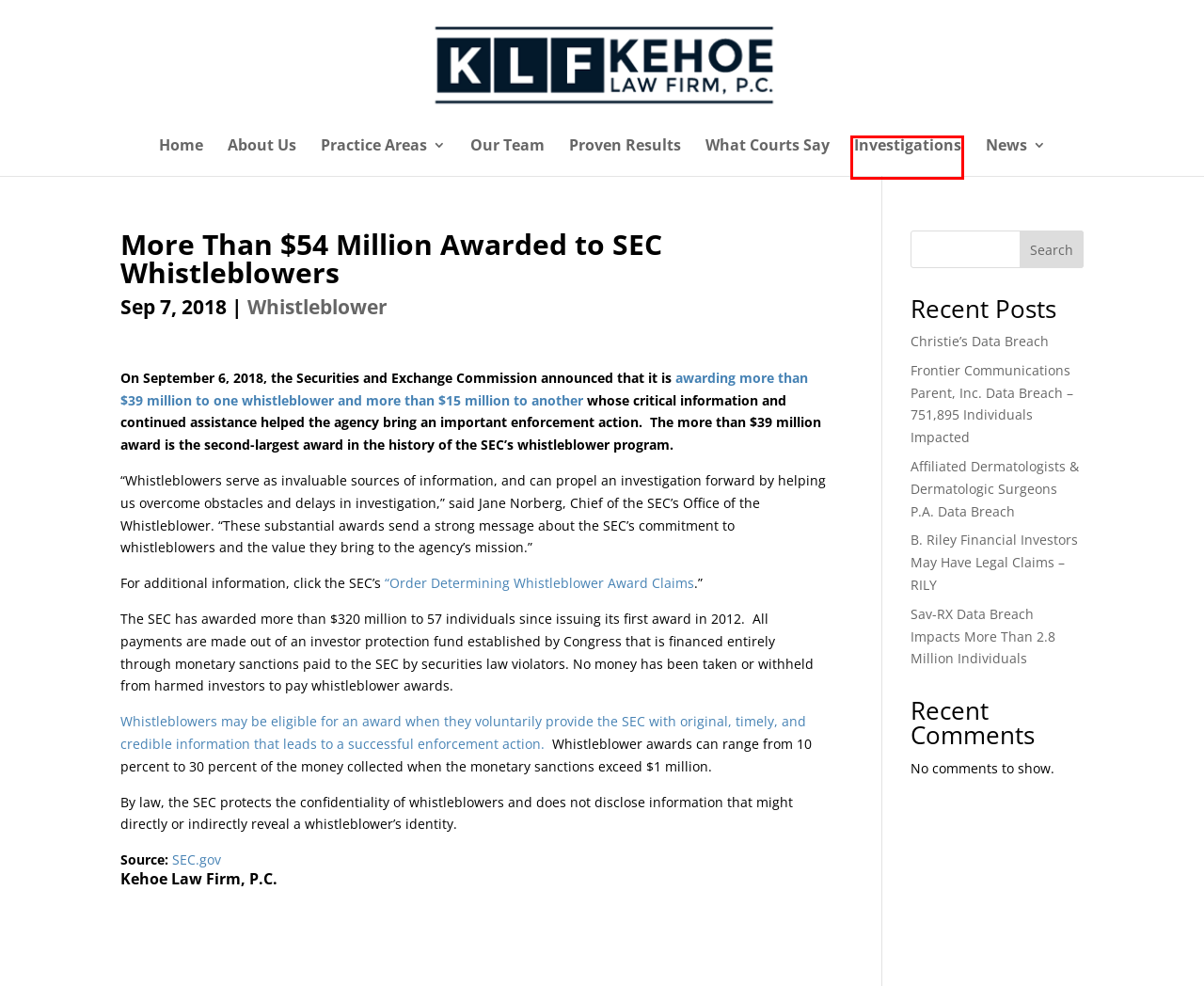Given a webpage screenshot featuring a red rectangle around a UI element, please determine the best description for the new webpage that appears after the element within the bounding box is clicked. The options are:
A. Affiliated Dermatologists & Dermatologic Surgeons P.A. Data Breach | Kehoe Law Firm
B. B. Riley Financial Investors May Have Legal Claims – RILY | Kehoe Law Firm
C. Christie’s Data Breach | Kehoe Law Firm
D. Investigations | Kehoe Law Firm
E. Meet Our Team | Kehoe Law Firm
F. Kehoe Law Firm |
G. Whistleblower | Kehoe Law Firm
H. Our Proven Results | Kehoe Law Firm

D